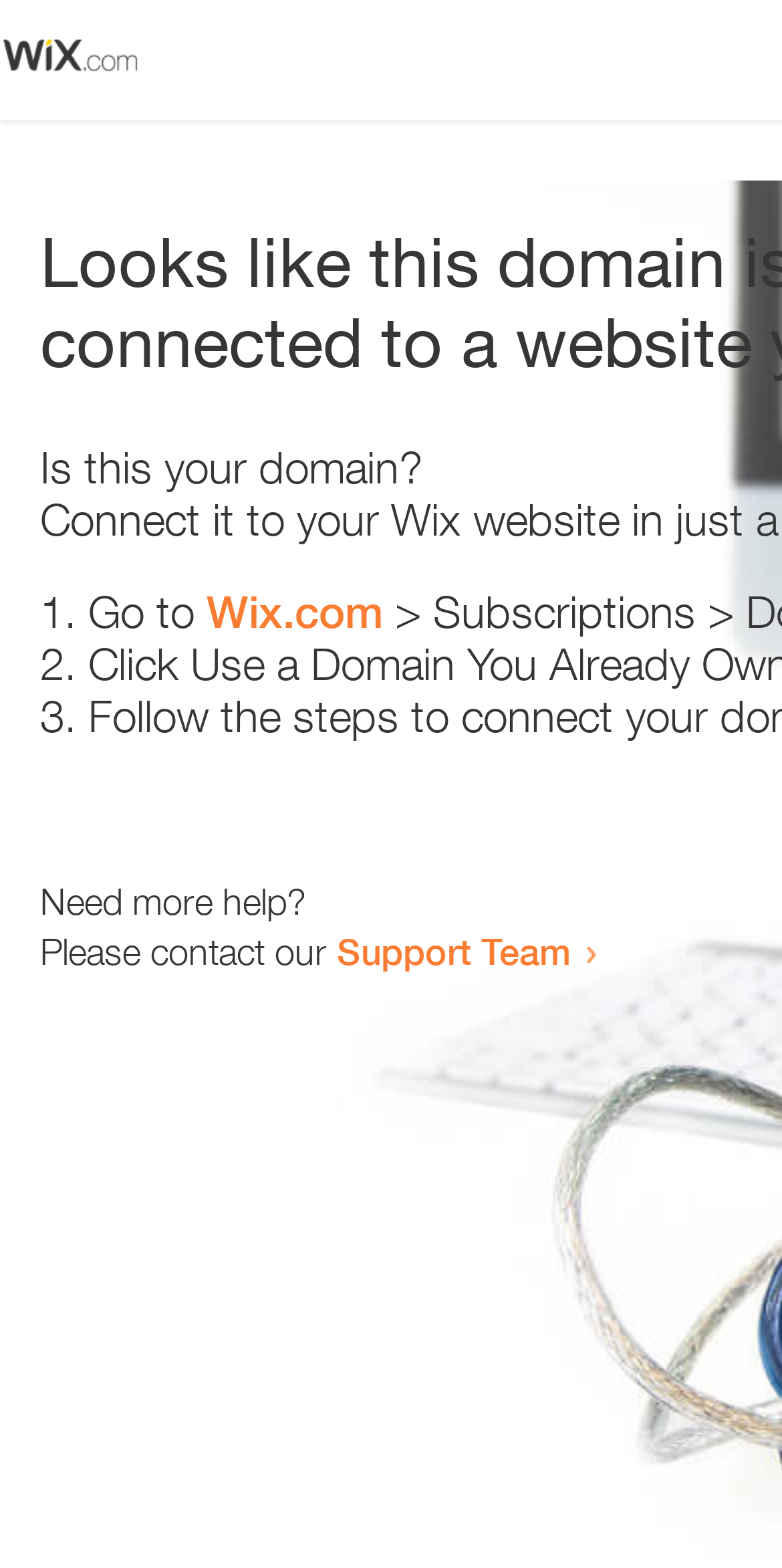What is the question being asked?
Using the visual information, reply with a single word or short phrase.

Is this your domain?